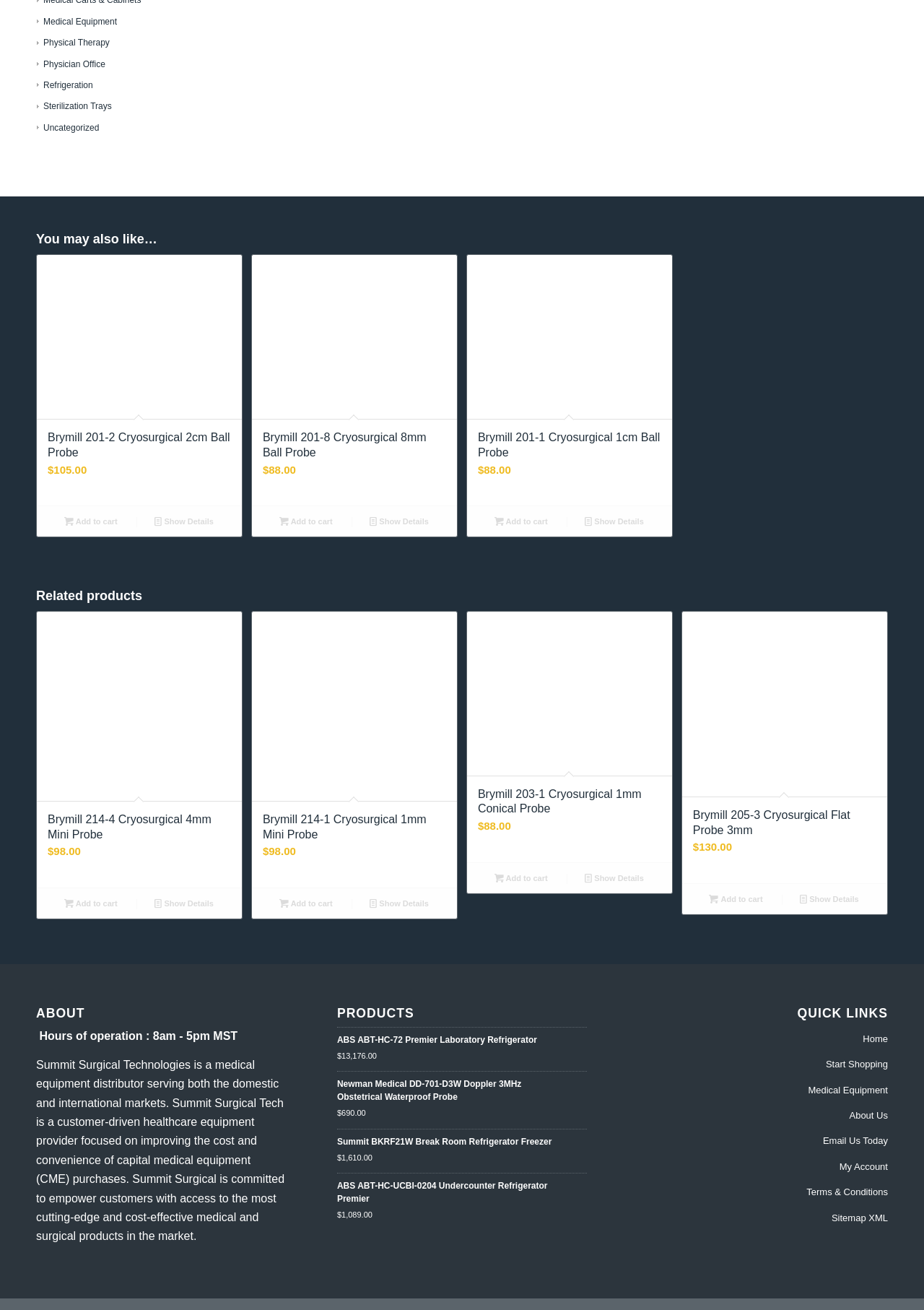Based on the image, please elaborate on the answer to the following question:
What type of products are sold on this website?

Based on the links and product descriptions on the webpage, it appears that this website sells various types of medical equipment, including refrigeration units, cryosurgical probes, and laboratory equipment.